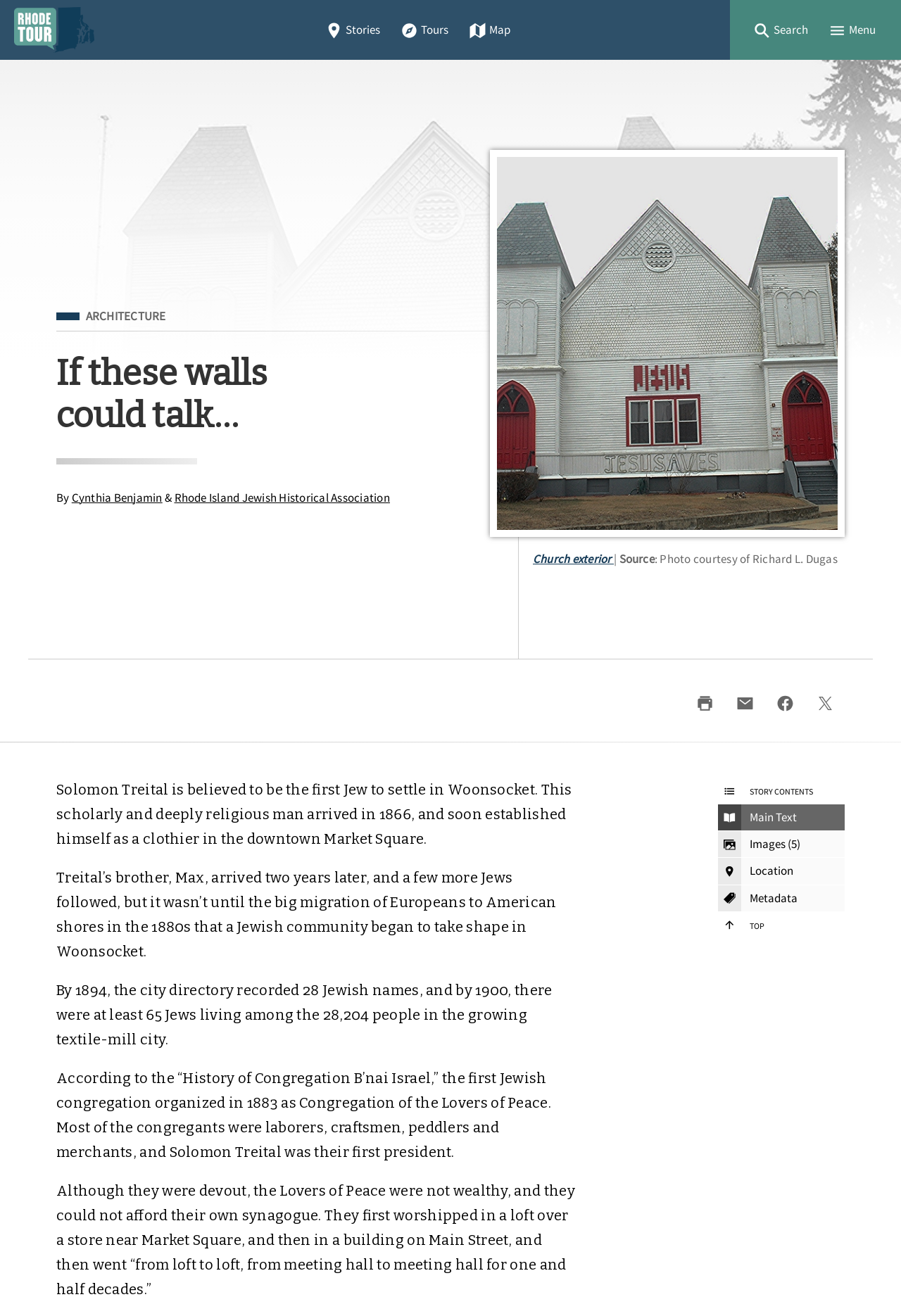Find the bounding box coordinates of the element to click in order to complete the given instruction: "Share on Facebook."

[0.852, 0.521, 0.891, 0.548]